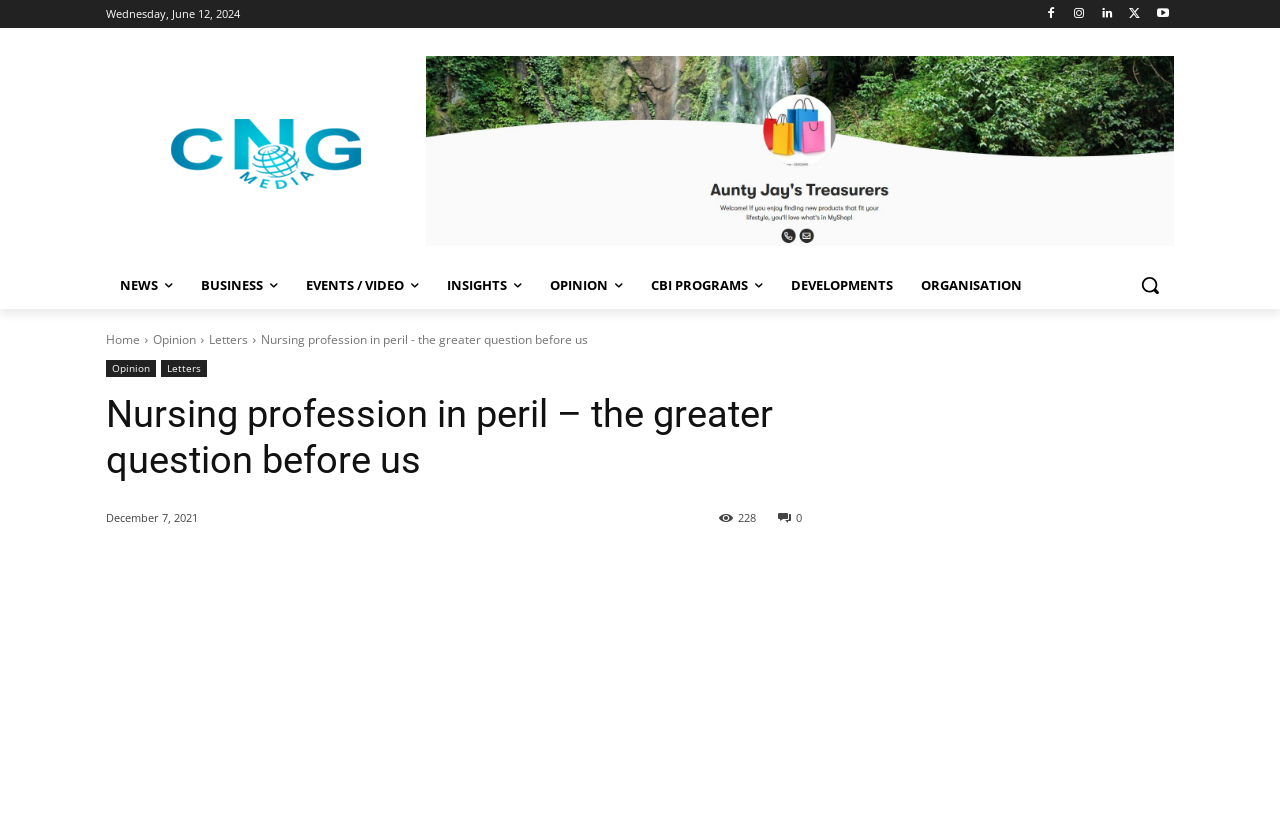Please specify the bounding box coordinates for the clickable region that will help you carry out the instruction: "Read the news".

[0.083, 0.32, 0.146, 0.378]